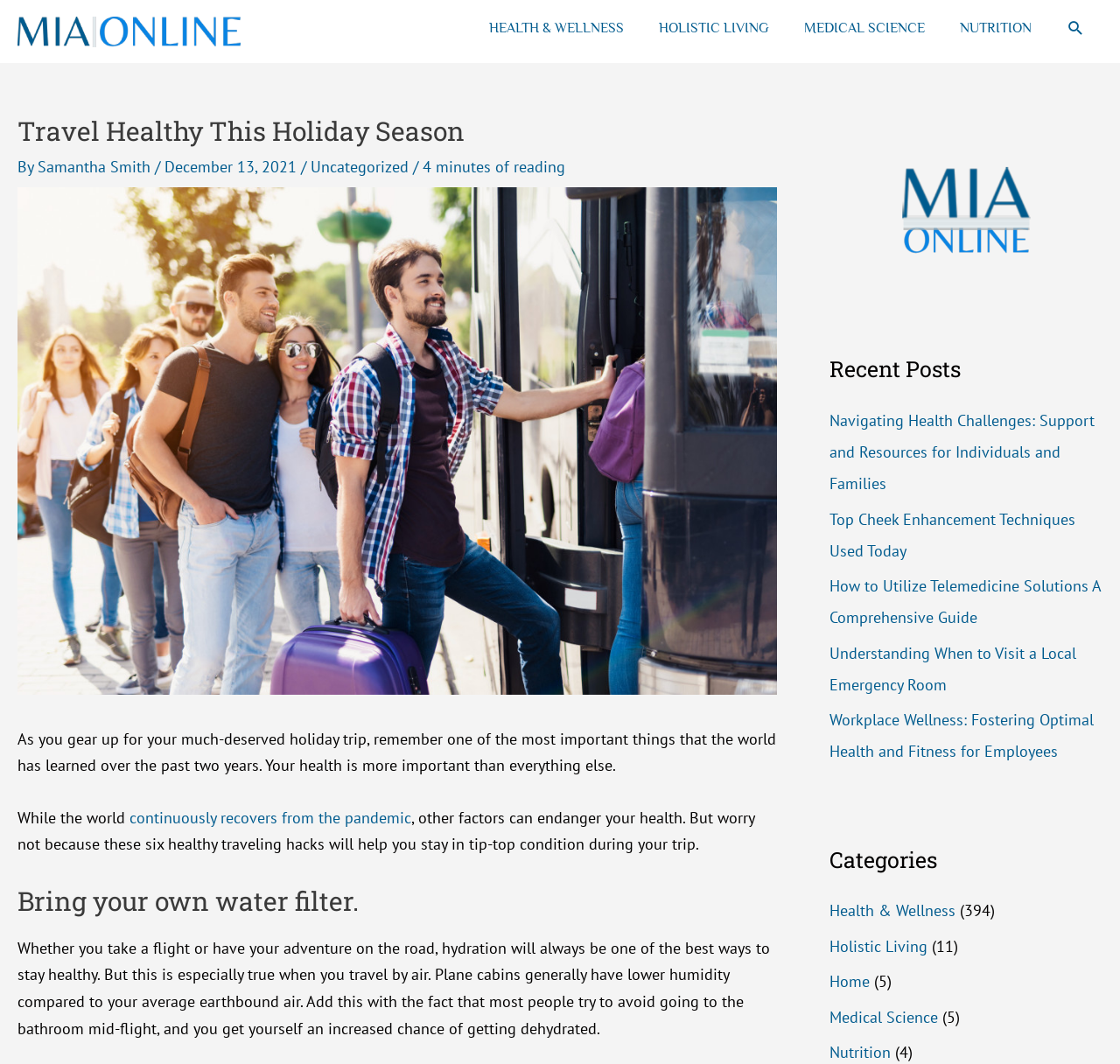Describe all the significant parts and information present on the webpage.

The webpage is about health hacks for traveling, with a focus on staying healthy during holiday trips. At the top left, there is a logo of "Mia-Online" with a link to the website. Next to it, there is a navigation menu with links to different categories such as "HEALTH & WELLNESS", "HOLISTIC LIVING", "MEDICAL SCIENCE", and "NUTRITION". On the top right, there is a search icon link.

Below the navigation menu, there is a header section with a heading "Travel Healthy This Holiday Season" and a subheading "By Samantha Smith" with the date "December 13, 2021". There is also a link to the category "Uncategorized" and a text indicating that the article takes 4 minutes to read.

The main content of the webpage starts with a paragraph of text, followed by an image related to travel. The article discusses the importance of health during holiday trips and introduces six healthy traveling hacks to stay in tip-top condition during the trip.

The first hack is presented in a heading "Bring your own water filter" and is followed by a paragraph of text explaining the importance of hydration during air travel.

On the right side of the webpage, there are two complementary sections. The top section contains a figure, while the bottom section has a heading "Recent Posts" with links to several articles, including "Navigating Health Challenges", "Top Cheek Enhancement Techniques", and "Workplace Wellness". Below the recent posts section, there is a heading "Categories" with links to different categories such as "Health & Wellness", "Holistic Living", and "Medical Science", each with a number of articles in parentheses.